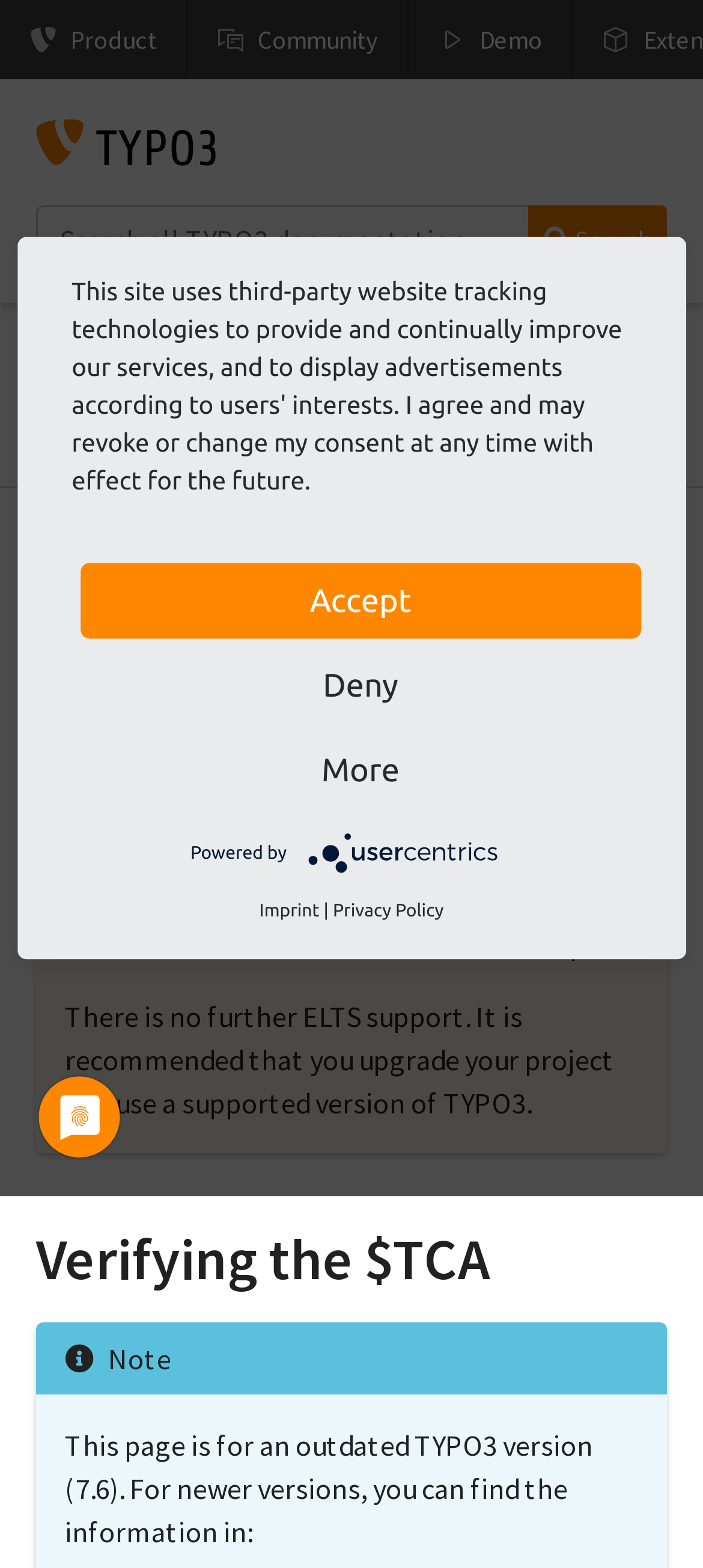What is the logo on the top left corner?
Based on the visual information, provide a detailed and comprehensive answer.

The logo on the top left corner is the TYPO3 Logo, which is an image element with the text 'TYPO3 Logo'.